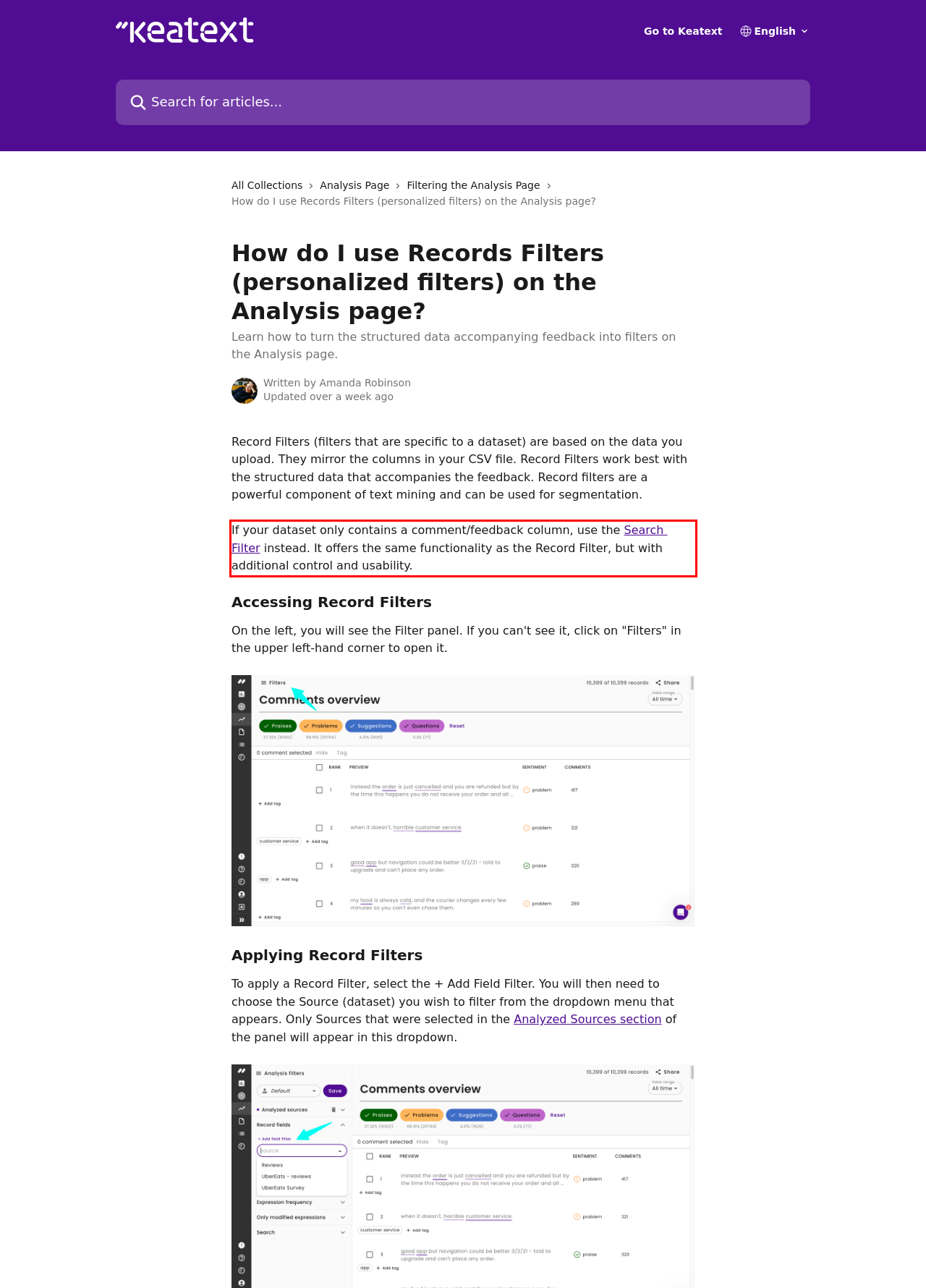Analyze the webpage screenshot and use OCR to recognize the text content in the red bounding box.

If your dataset only contains a comment/feedback column, use the Search Filter instead. It offers the same functionality as the Record Filter, but with additional control and usability.